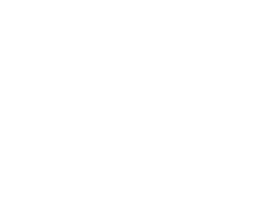What is reflected in the logo's design?
Refer to the image and give a detailed answer to the query.

The caption describes the logo's design as sleek and modern, which reflects the innovative spirit of AMA Boston, showcasing their commitment to fostering a community of marketers through networking, education, and professional development.